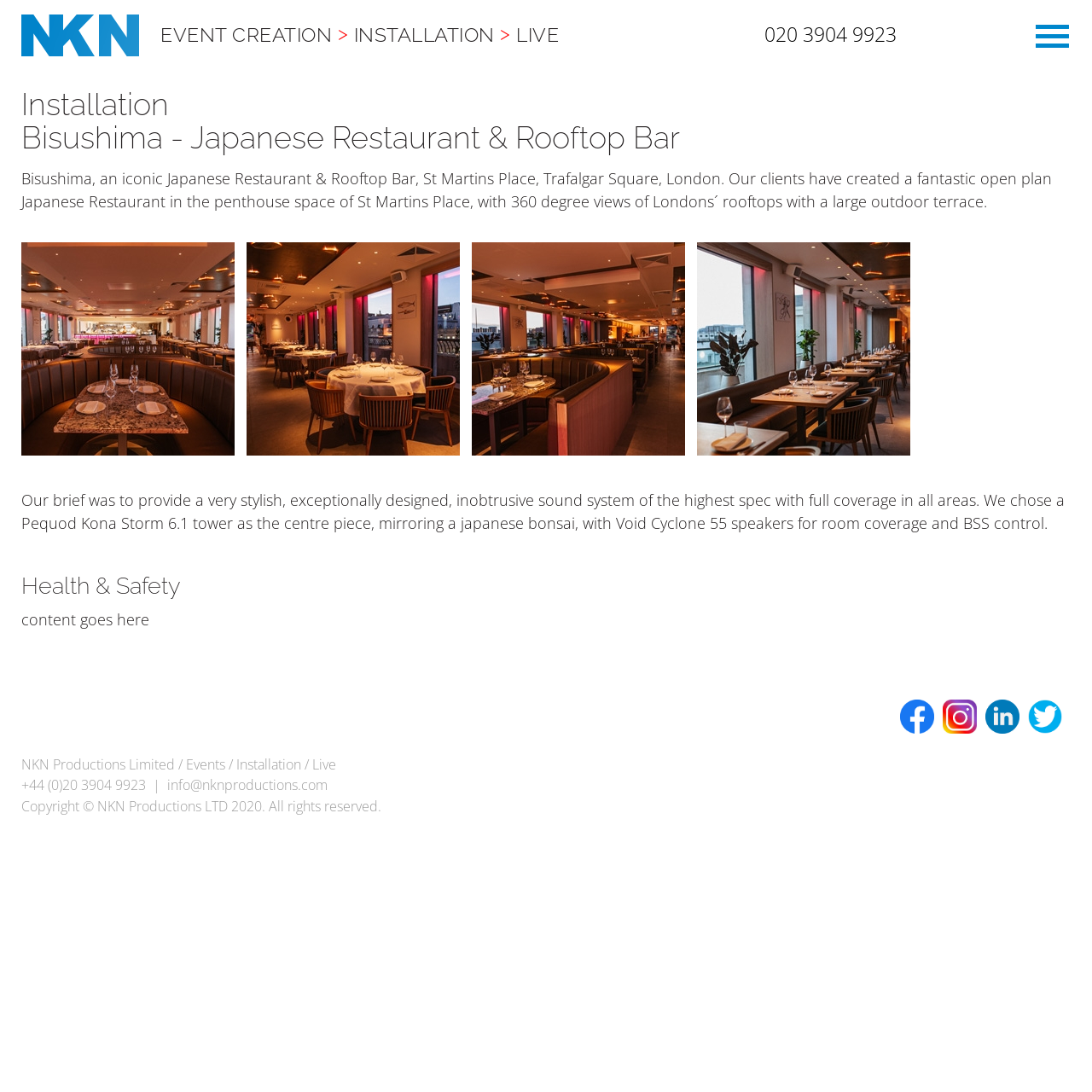Respond to the question with just a single word or phrase: 
What type of restaurant is Bisushima?

Japanese